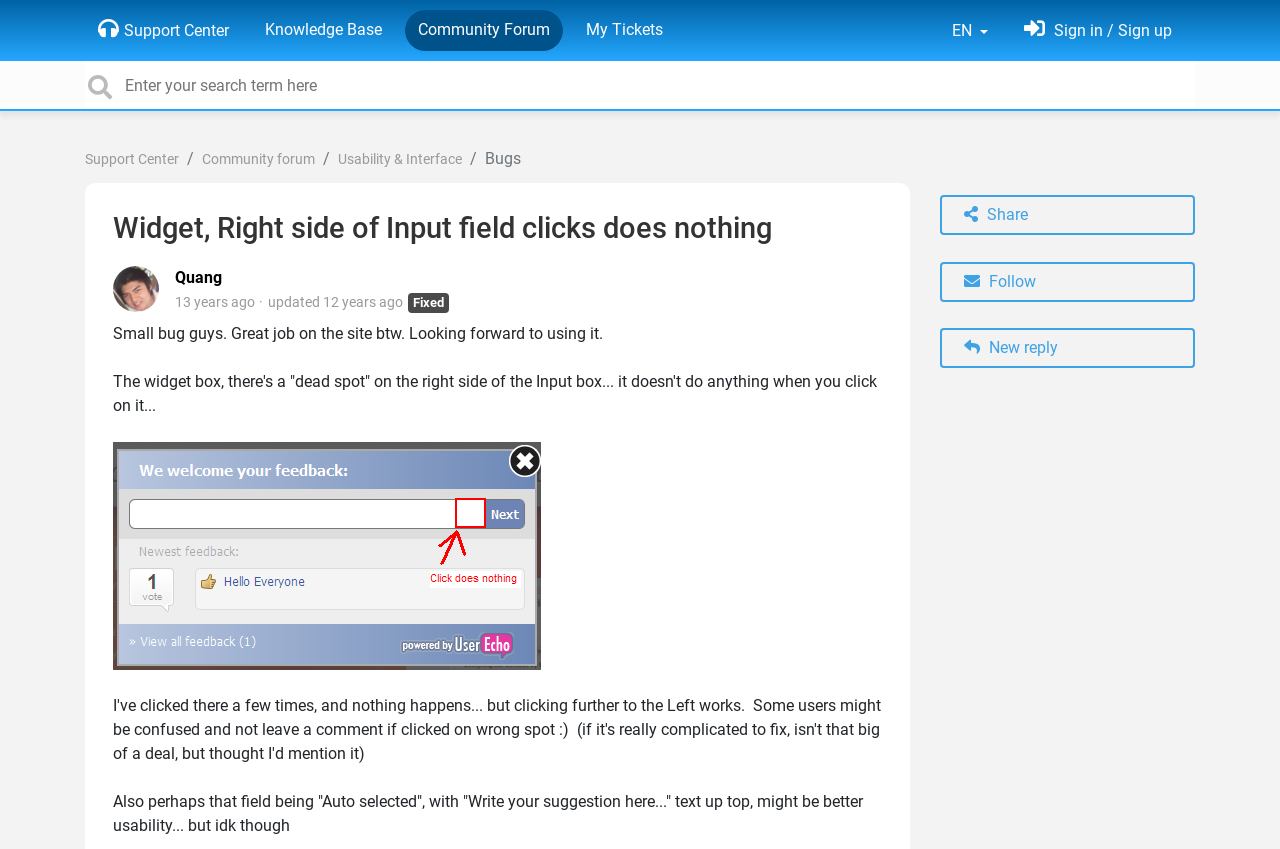Please provide a detailed answer to the question below by examining the image:
How many links are available in the breadcrumb navigation?

The breadcrumb navigation located at the top of the webpage contains three links: 'Support Center', 'Community forum', and 'Usability & Interface'.